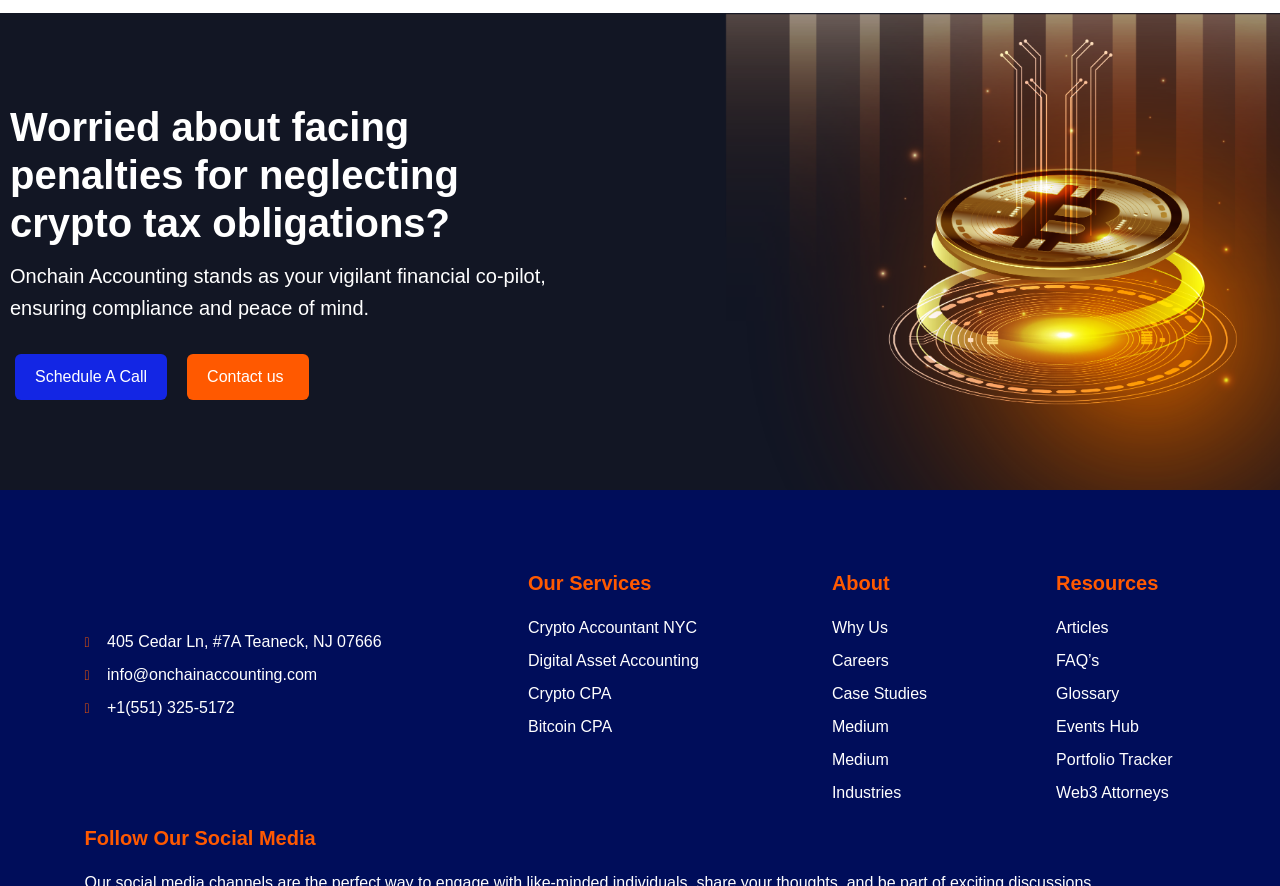Please analyze the image and give a detailed answer to the question:
What services does the company offer?

The webpage has a section titled 'Our Services' which lists various links, including 'Crypto Accountant NYC', 'Digital Asset Accounting', 'Crypto CPA', and 'Bitcoin CPA', indicating that the company offers crypto accounting services.